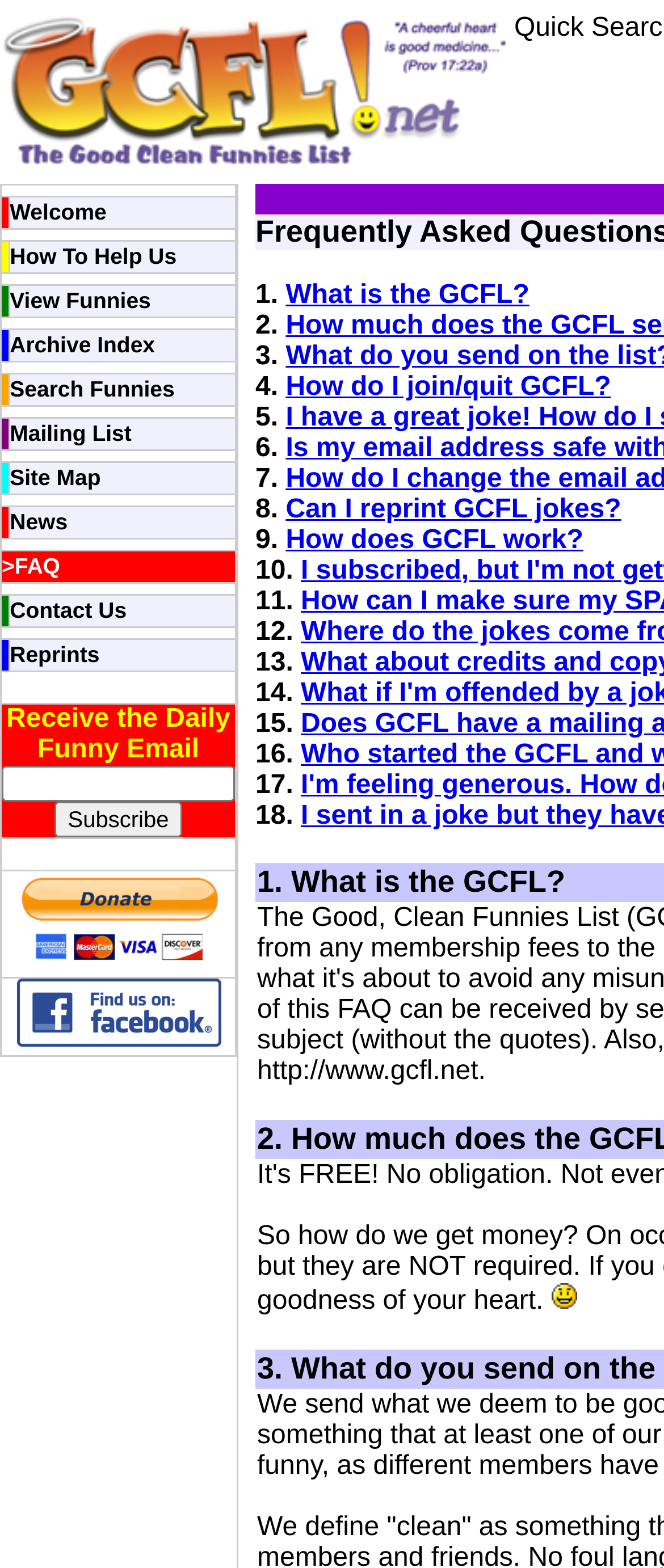Predict the bounding box coordinates of the UI element that matches this description: "News". The coordinates should be in the format [left, top, right, bottom] with each value between 0 and 1.

[0.015, 0.323, 0.102, 0.342]